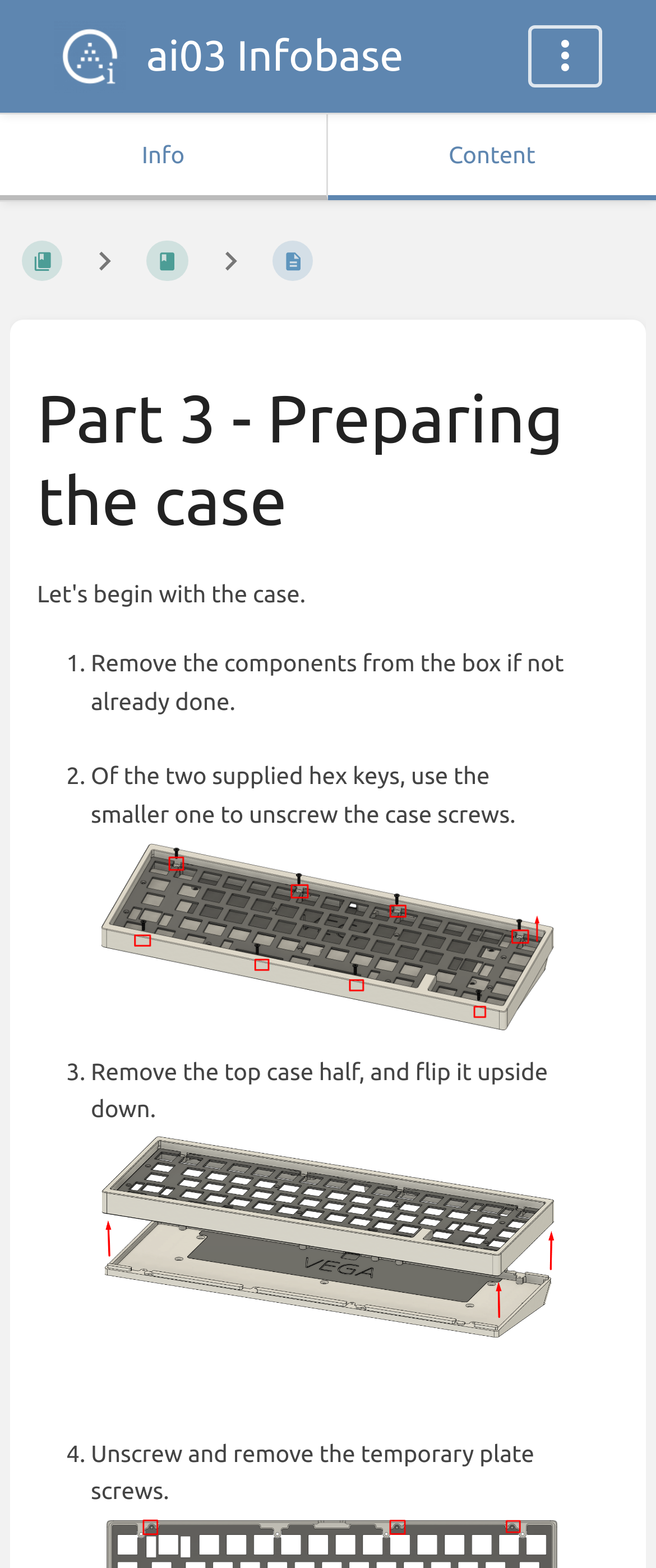Determine the bounding box coordinates of the clickable element necessary to fulfill the instruction: "Expand the header menu". Provide the coordinates as four float numbers within the 0 to 1 range, i.e., [left, top, right, bottom].

[0.805, 0.016, 0.918, 0.056]